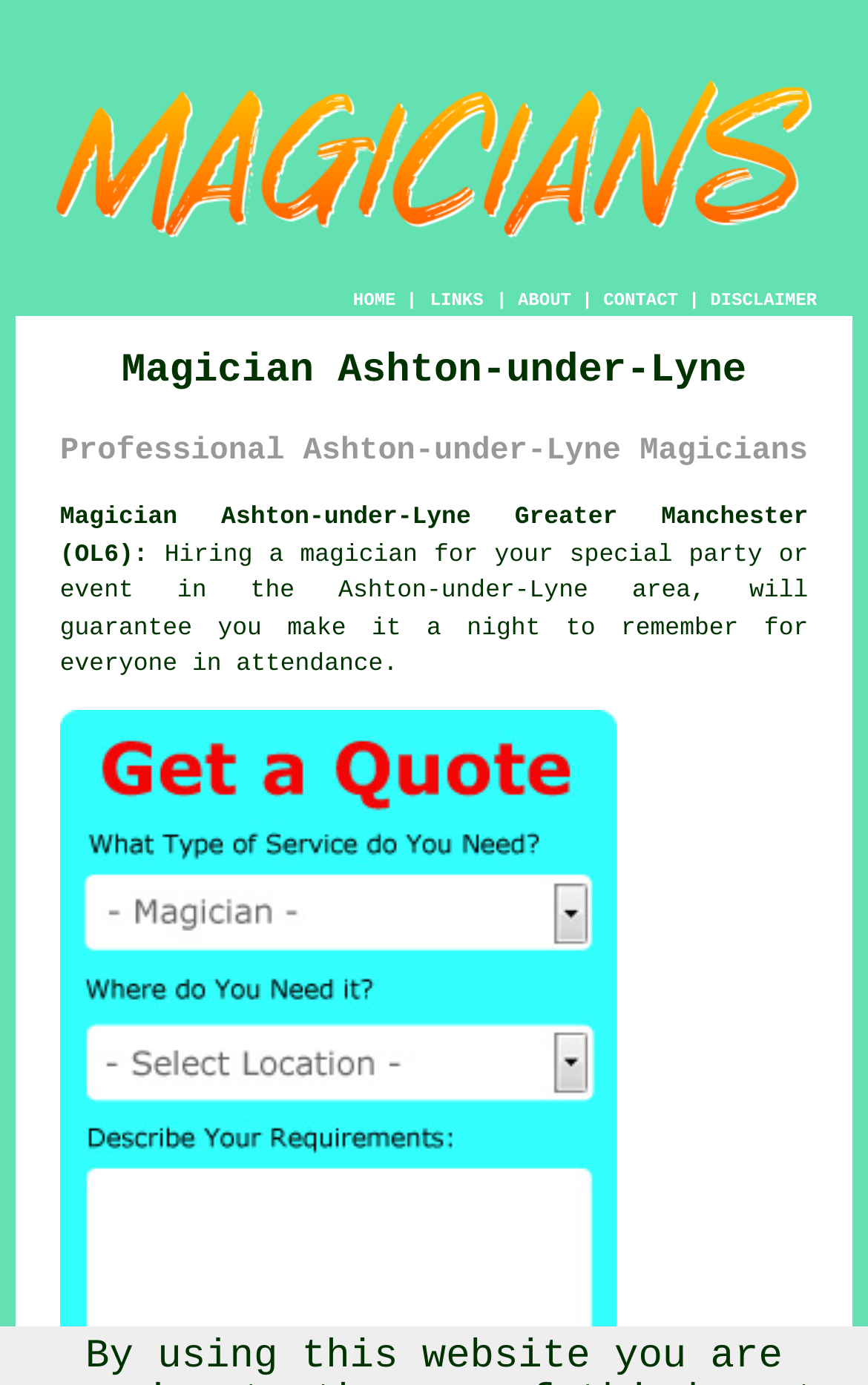Elaborate on the webpage's design and content in a detailed caption.

The webpage is about a magician based in Ashton-under-Lyne, Greater Manchester. At the top of the page, there is a large image that spans almost the entire width, with the title "Magician Ashton-under-Lyne Greater Manchester" written on it. Below the image, there is a navigation menu with five links: "HOME", "ABOUT", "CONTACT", "LINKS", and "DISCLAIMER", which are evenly spaced and aligned horizontally.

The main content of the page is divided into sections, with headings that describe the services offered by the magician. The first heading, "Magician Ashton-under-Lyne", is followed by a subheading, "Professional Ashton-under-Lyne Magicians". Below these headings, there is a link that reads "Magician Ashton-under-Lyne Greater Manchester (OL6):", which is likely a summary of the services offered.

The main text of the page is a paragraph that describes the benefits of hiring a magician for a special party or event in the Ashton-under-Lyne area. The text is positioned below the link and spans almost the entire width of the page. Overall, the webpage has a simple and clean layout, with clear headings and concise text that effectively communicates the services offered by the magician.